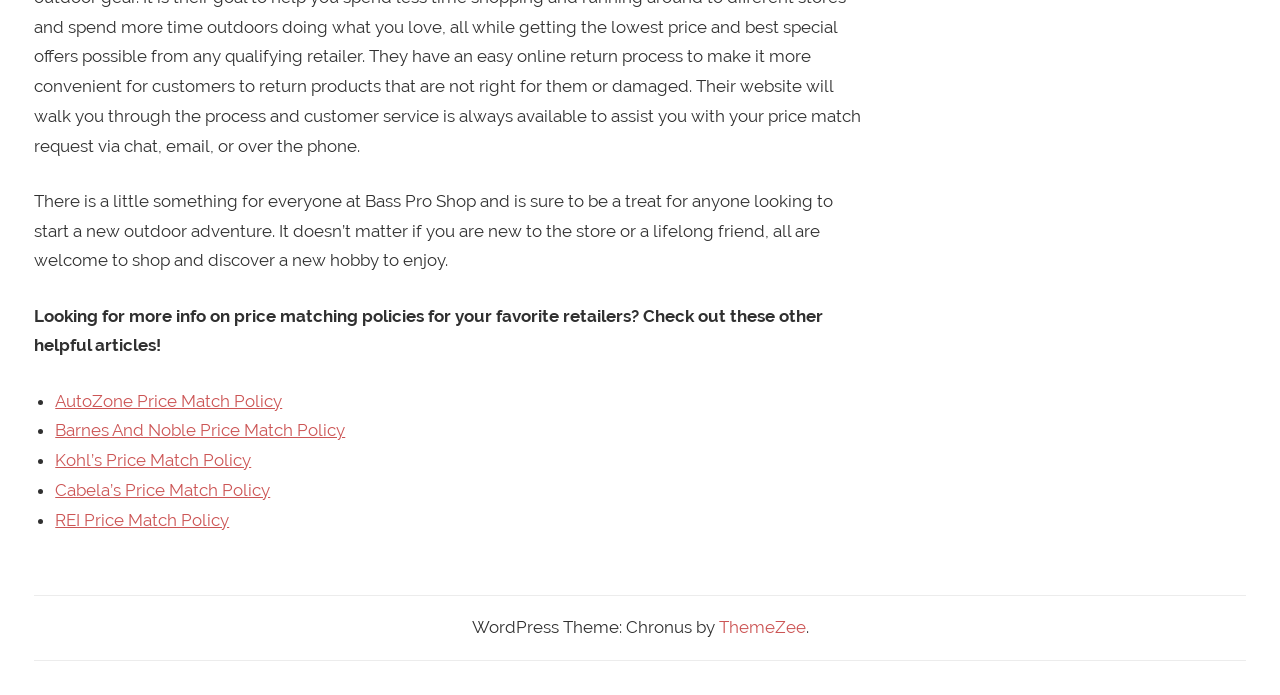Using the information in the image, could you please answer the following question in detail:
What is the name of the theme used in the webpage?

The webpage's footer section contains the text 'WordPress Theme: Chronus by ThemeZee', indicating that the theme used in the webpage is Chronus.